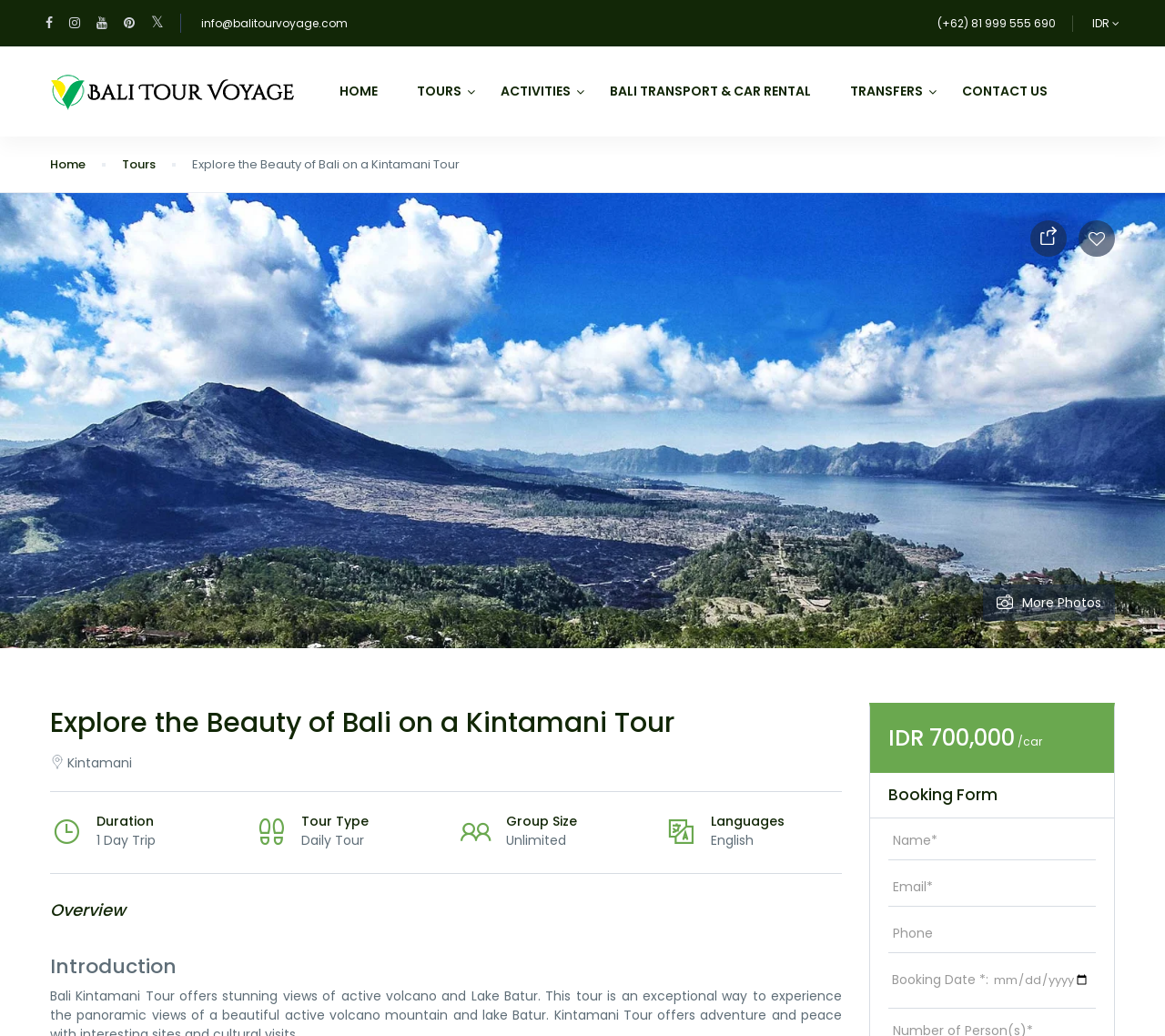What is the duration of the Kintamani tour?
Please answer the question as detailed as possible.

I found the answer by looking at the section with the heading 'Duration' and the corresponding text '1 Day Trip', which indicates the duration of the tour.